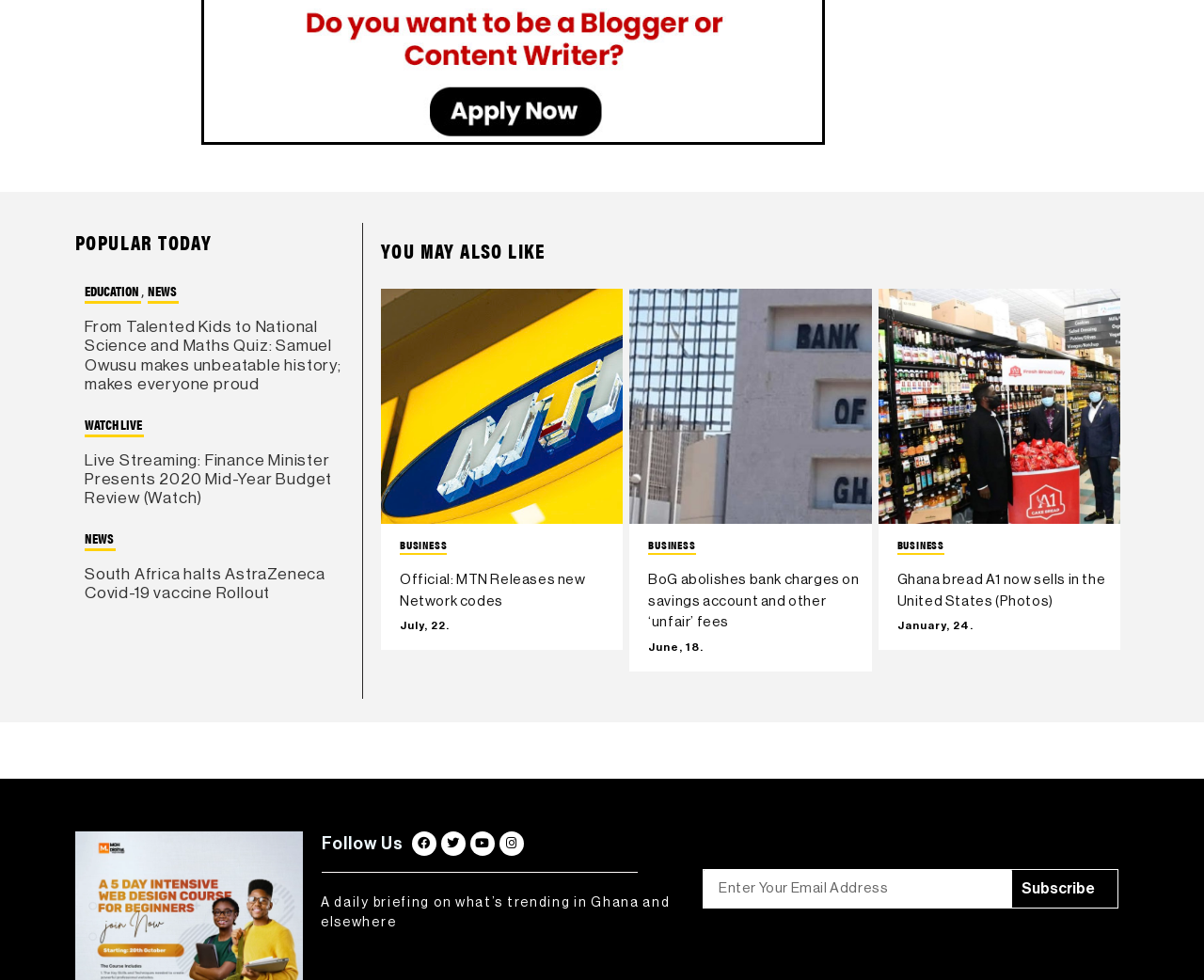Based on the image, provide a detailed and complete answer to the question: 
What is the title of the section that contains the article 'South Africa halts AstraZeneca Covid-19 vaccine Rollout'?

The article 'South Africa halts AstraZeneca Covid-19 vaccine Rollout' is part of the 'NEWS' section on the webpage, as indicated by the 'NEWS' link above the article.